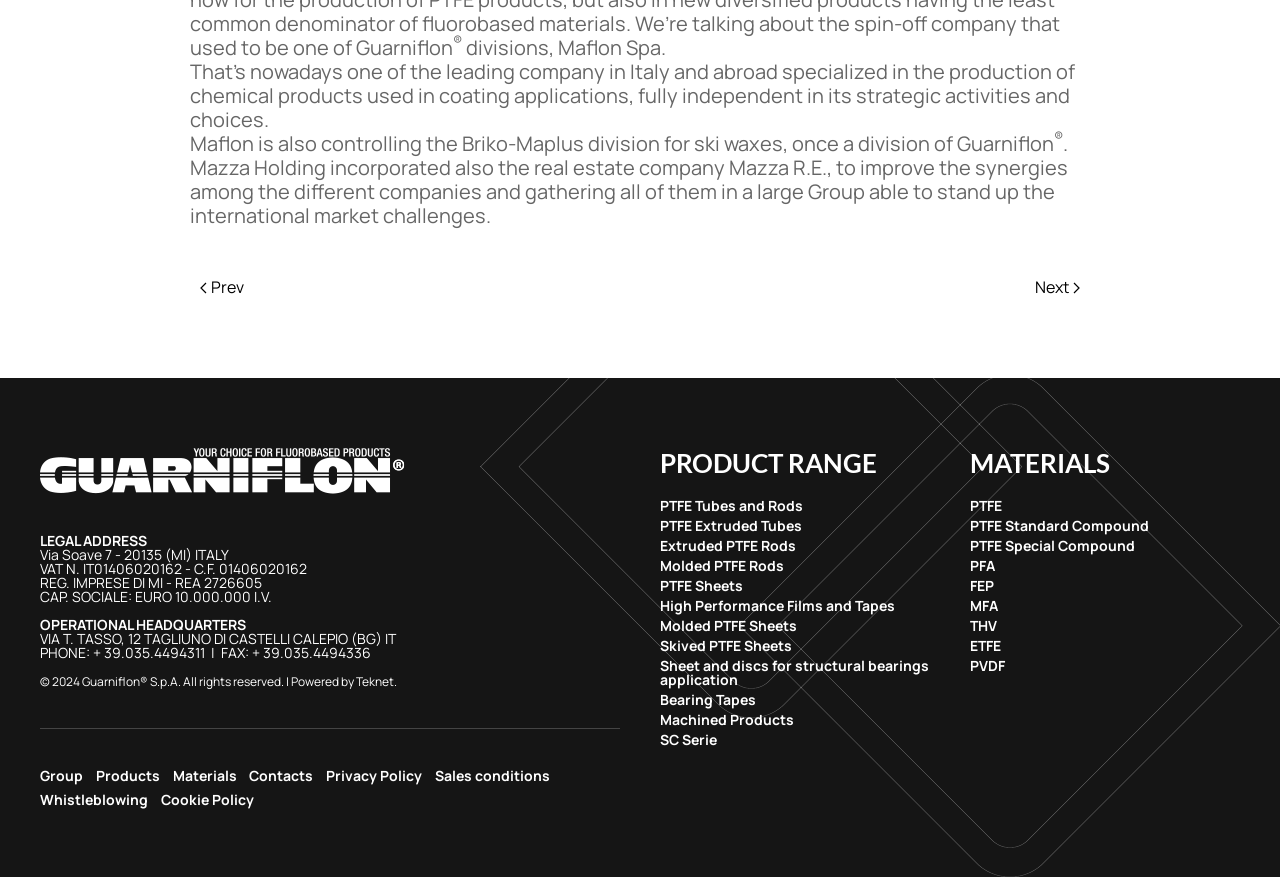Using the element description: "PTFE Tubes and Rods", determine the bounding box coordinates for the specified UI element. The coordinates should be four float numbers between 0 and 1, [left, top, right, bottom].

[0.516, 0.565, 0.627, 0.587]